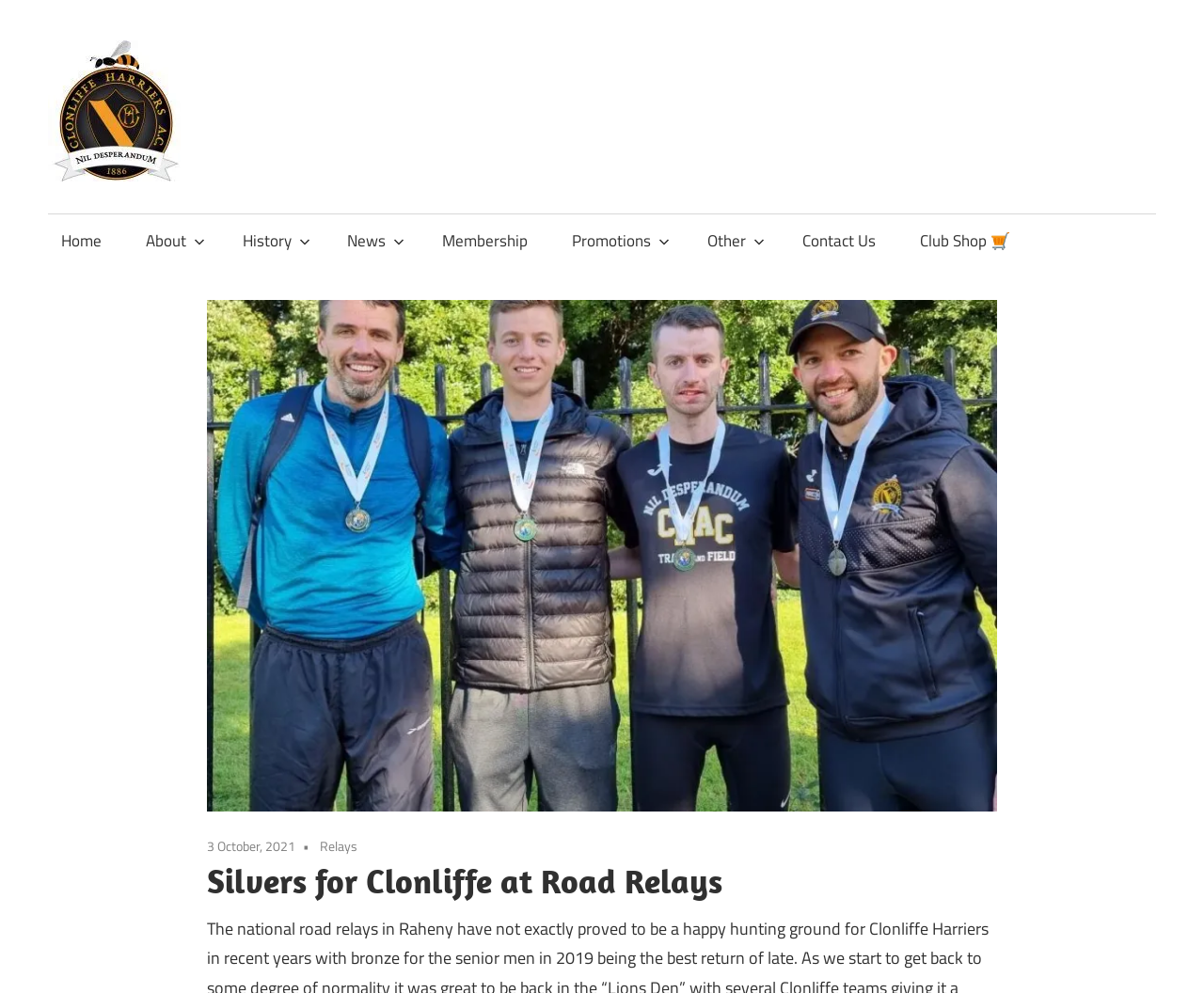Carefully observe the image and respond to the question with a detailed answer:
What type of event is described in the article?

I found the answer by looking at the heading 'Silvers for Clonliffe at Road Relays' which indicates that the article is about a road relays event.